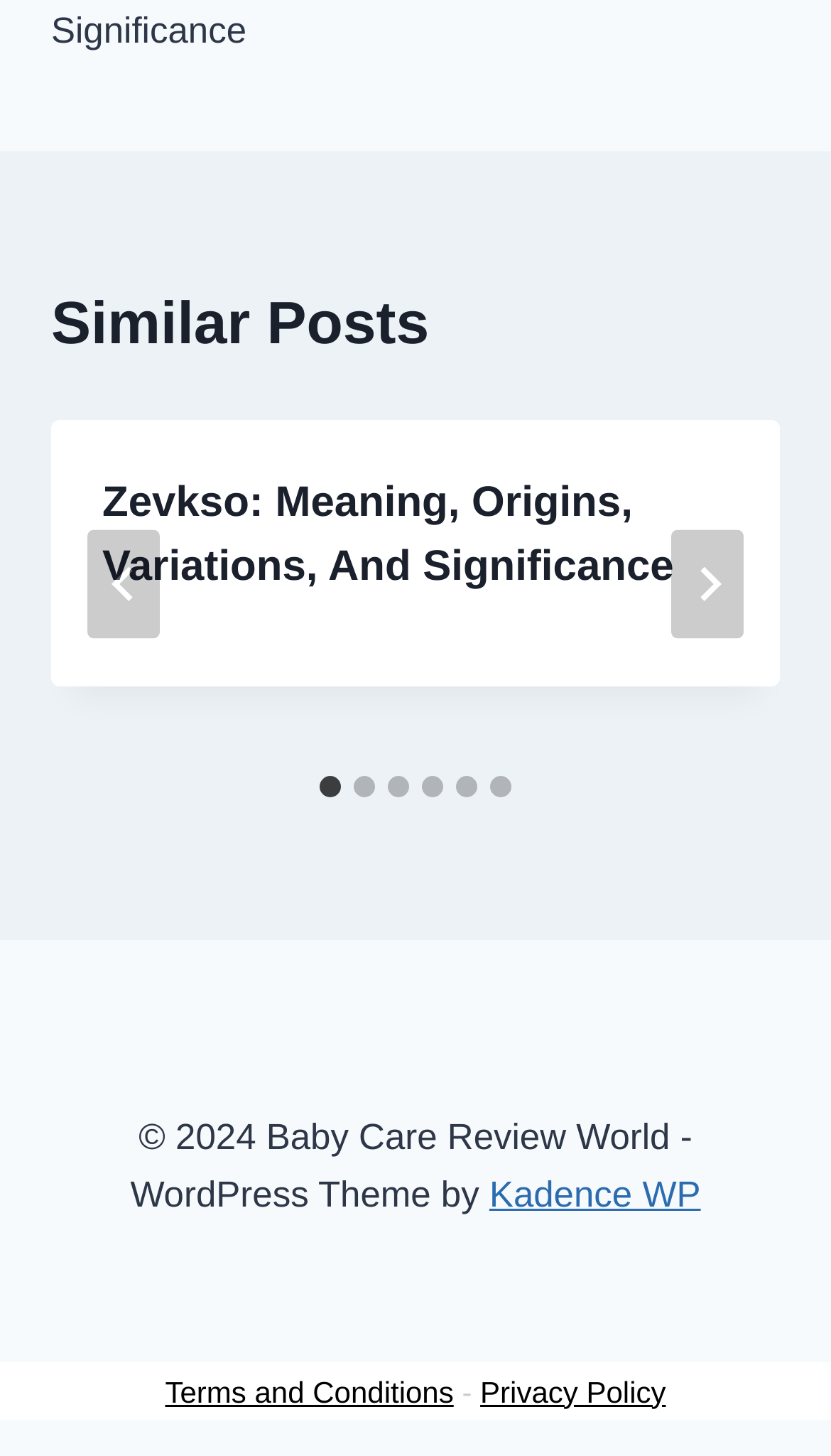How many slides are there in the post?
Examine the image and give a concise answer in one word or a short phrase.

6